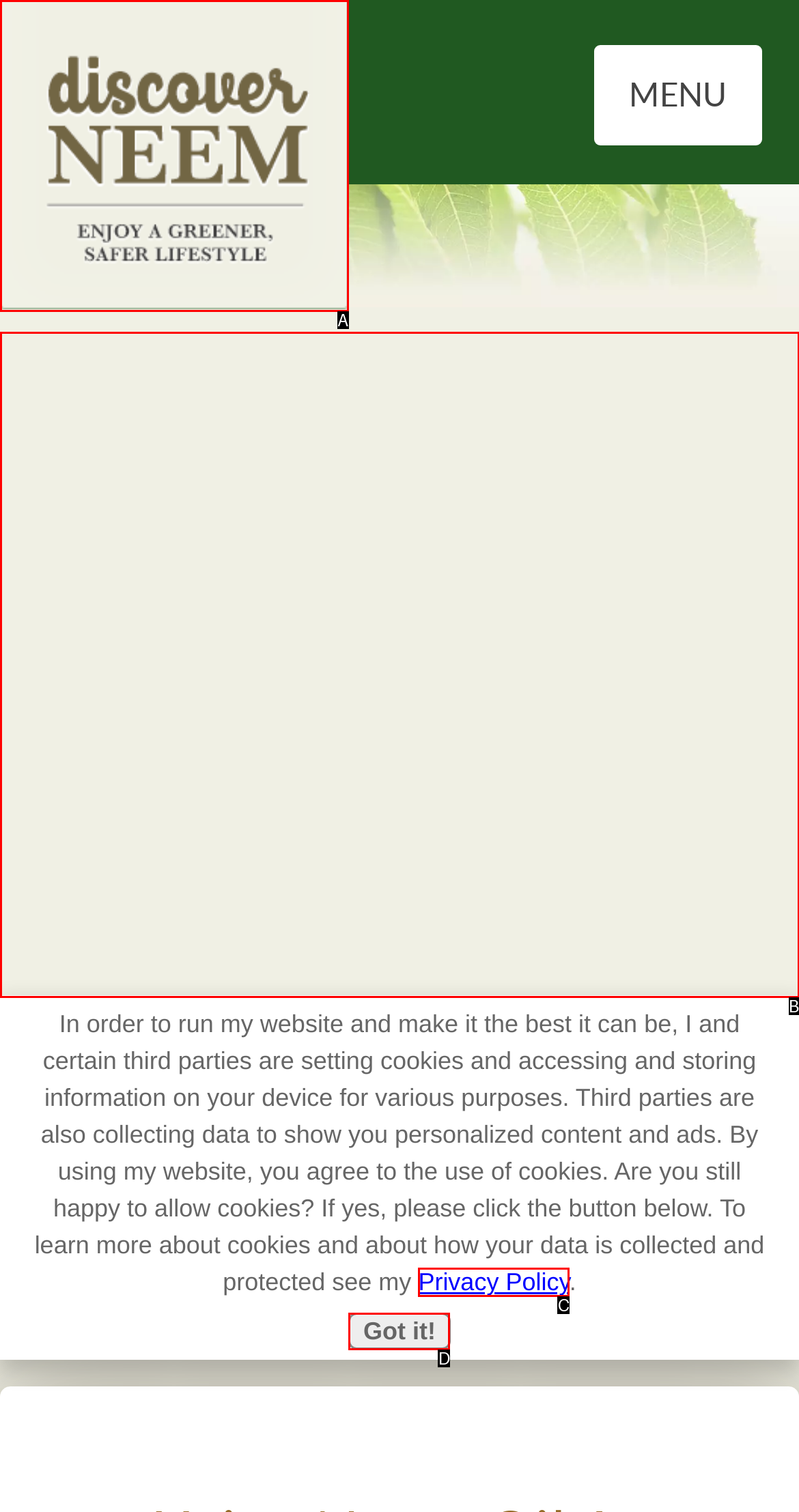Identify the HTML element that corresponds to the following description: aria-label="Advertisement" name="aswift_4" title="Advertisement" Provide the letter of the best matching option.

B